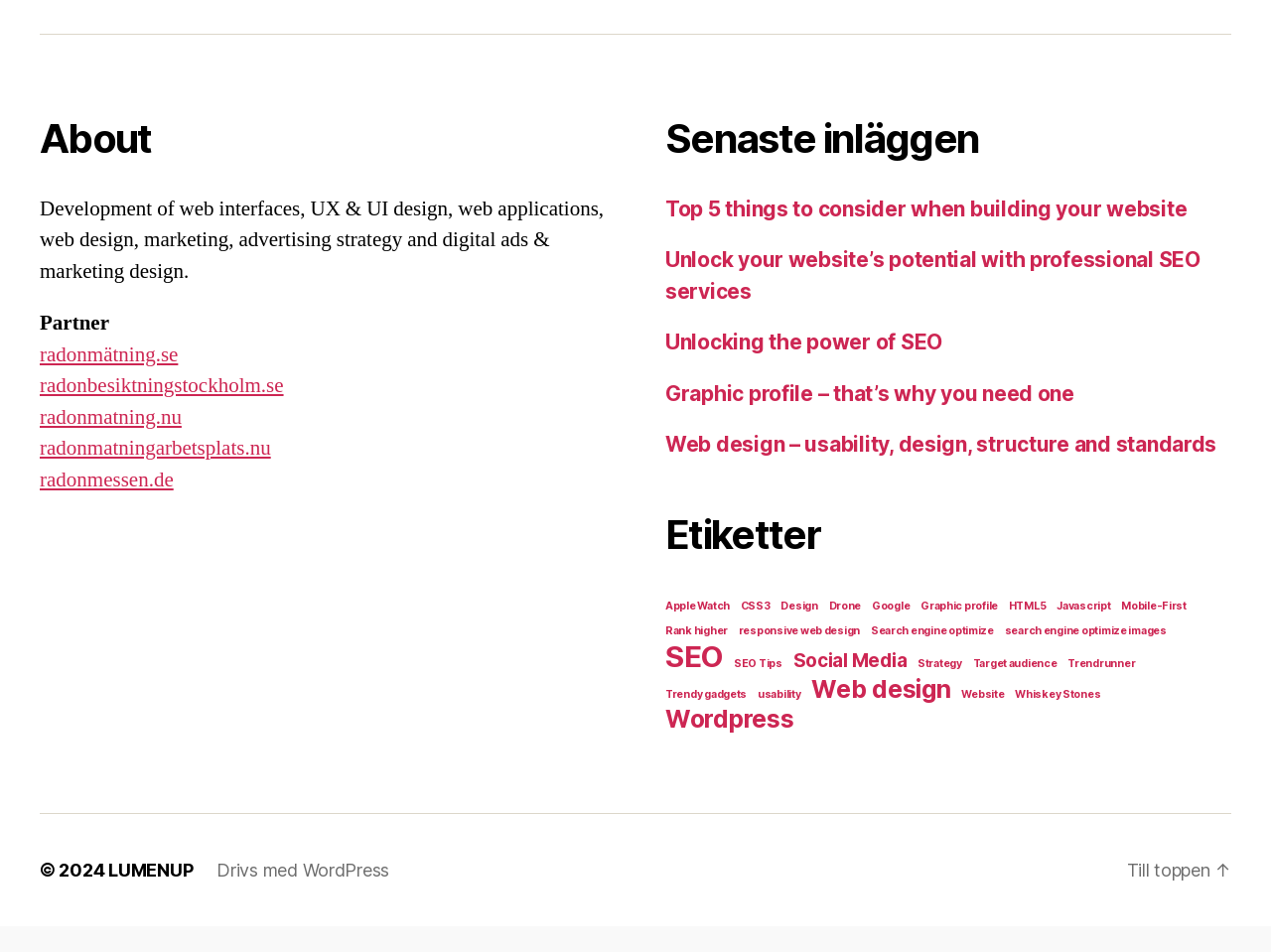What is the company name mentioned at the bottom of the webpage?
Use the information from the image to give a detailed answer to the question.

At the bottom of the webpage, there is a static text element '© 2024' followed by a link 'LUMENUP', which suggests that LUMENUP is the company name.